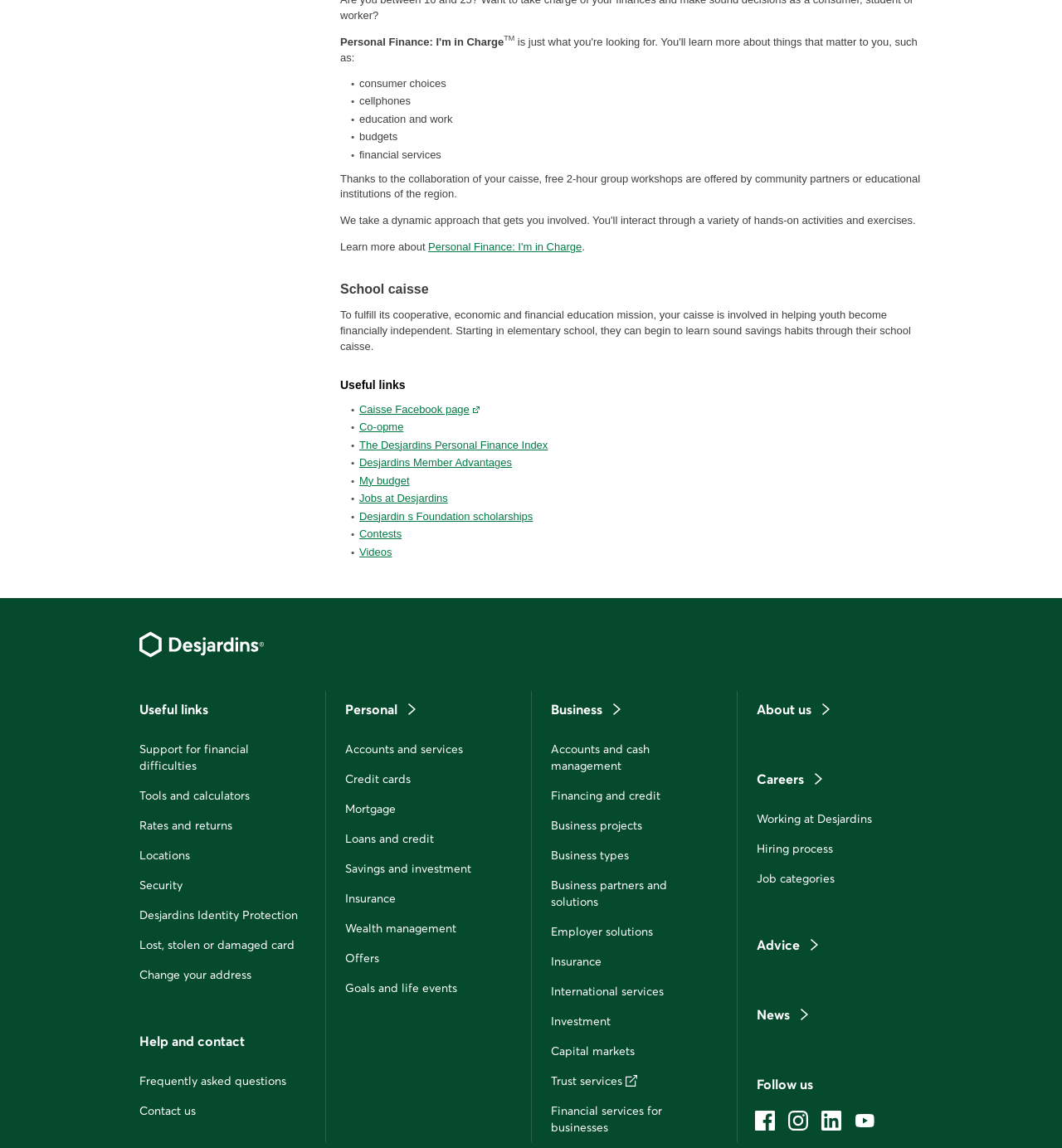Please locate the bounding box coordinates of the element's region that needs to be clicked to follow the instruction: "View Contests". The bounding box coordinates should be provided as four float numbers between 0 and 1, i.e., [left, top, right, bottom].

[0.338, 0.46, 0.378, 0.47]